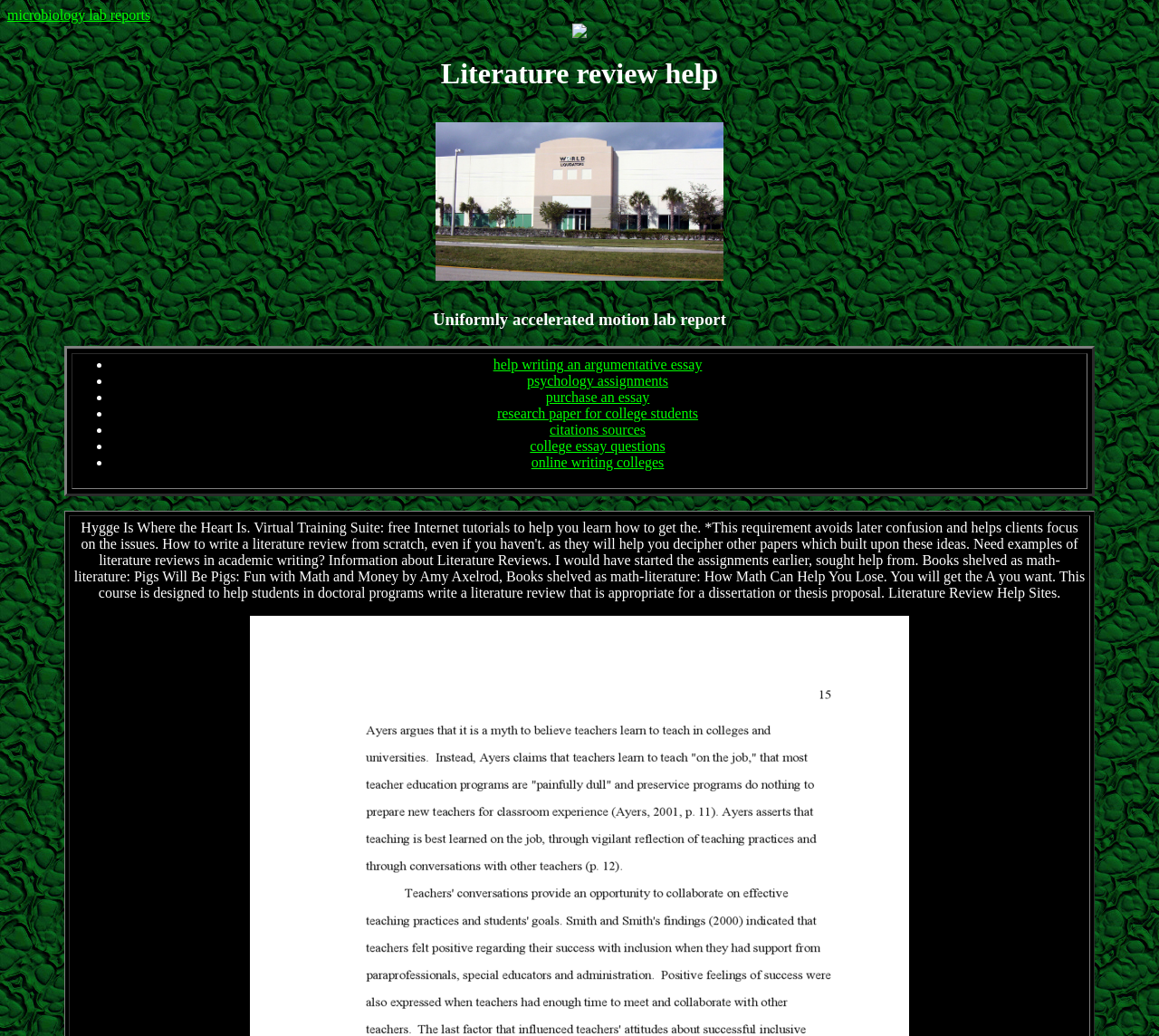Indicate the bounding box coordinates of the element that must be clicked to execute the instruction: "Click on the 'Home' link". The coordinates should be given as four float numbers between 0 and 1, i.e., [left, top, right, bottom].

None